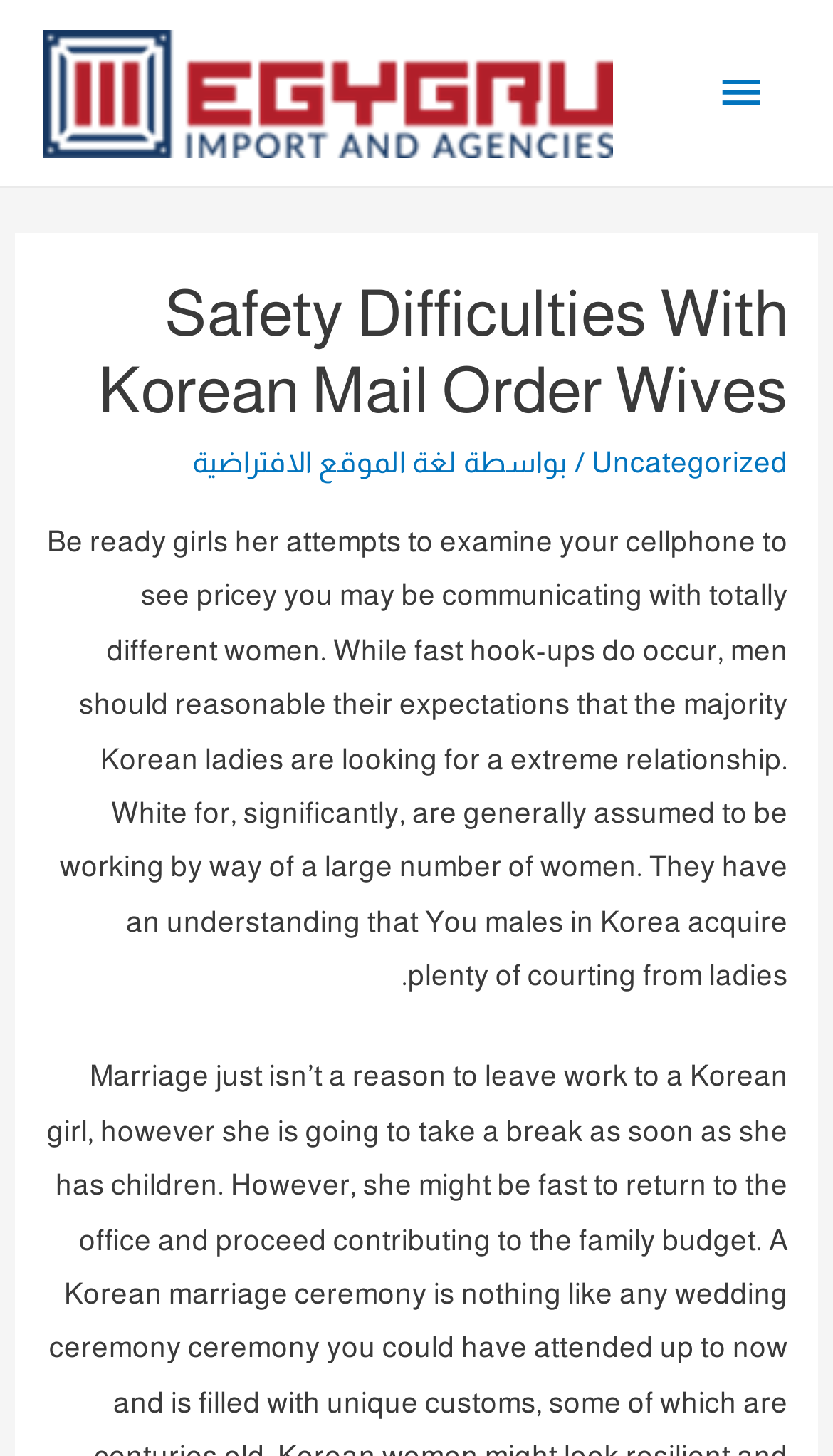Please provide a comprehensive response to the question below by analyzing the image: 
What type of relationship are Korean women looking for?

According to the text, Korean women are looking for a serious relationship, as mentioned in the sentence 'While fast hook-ups do occur, men should reasonable their expectations that the majority Korean ladies are looking for a severe relationship.'